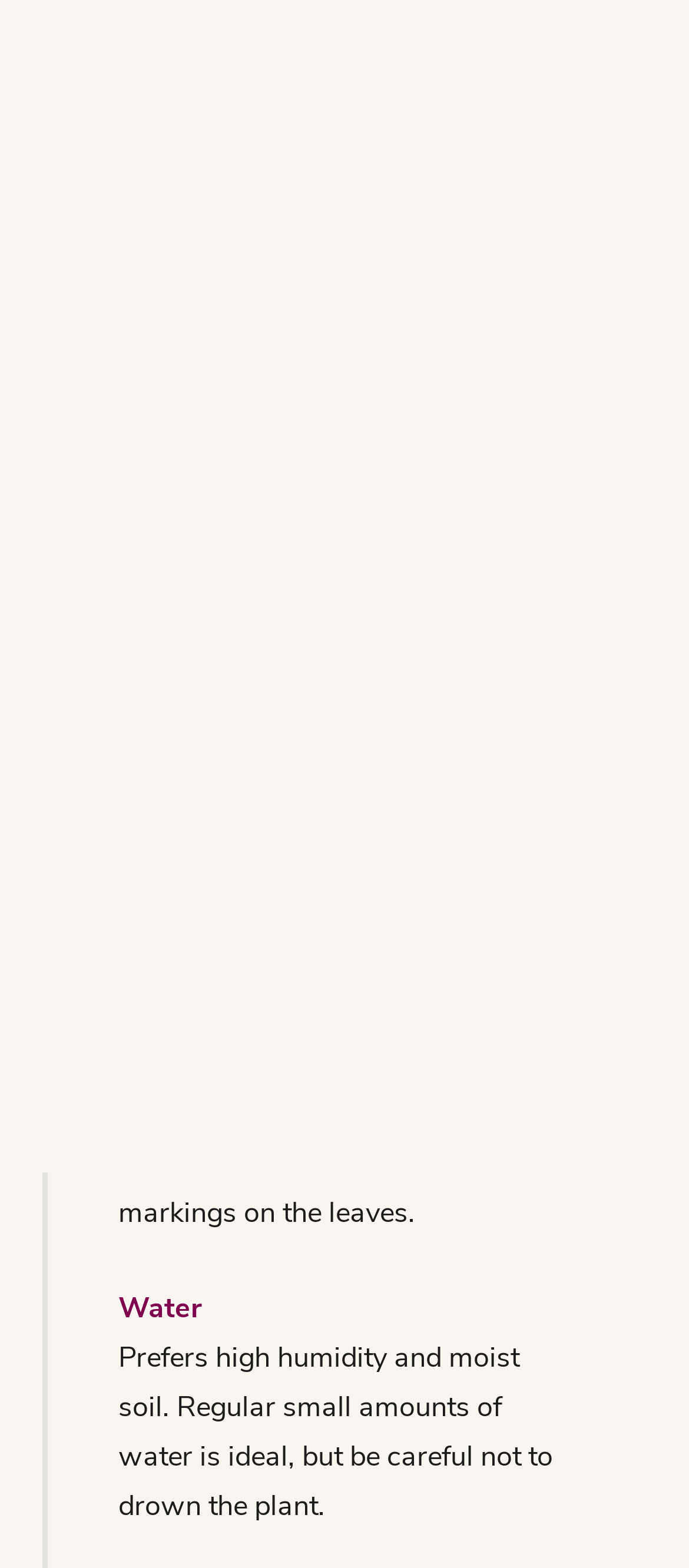What is the purpose of the 'Search' link?
Look at the screenshot and respond with one word or a short phrase.

To search